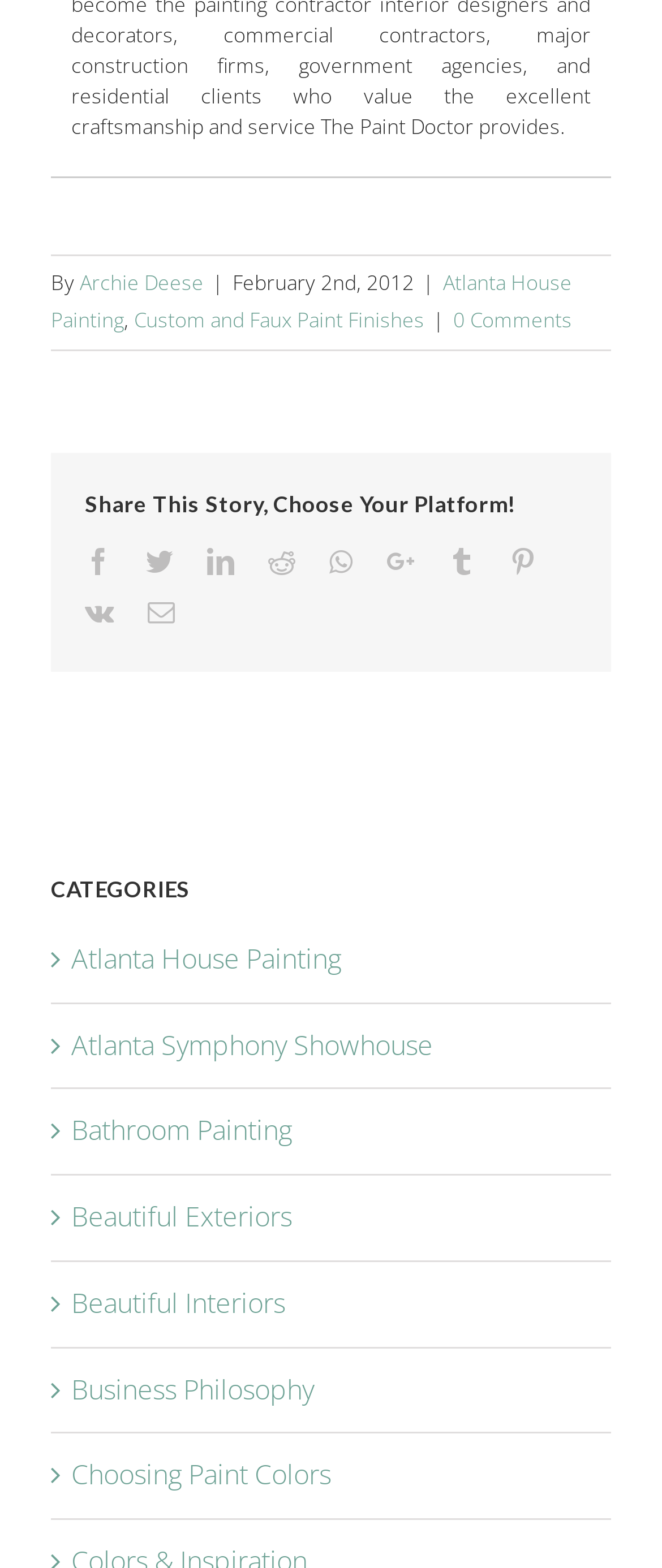What is the date of this article?
Use the information from the image to give a detailed answer to the question.

The date of the article is mentioned in the top section of the webpage, which is February 2nd, 2012.